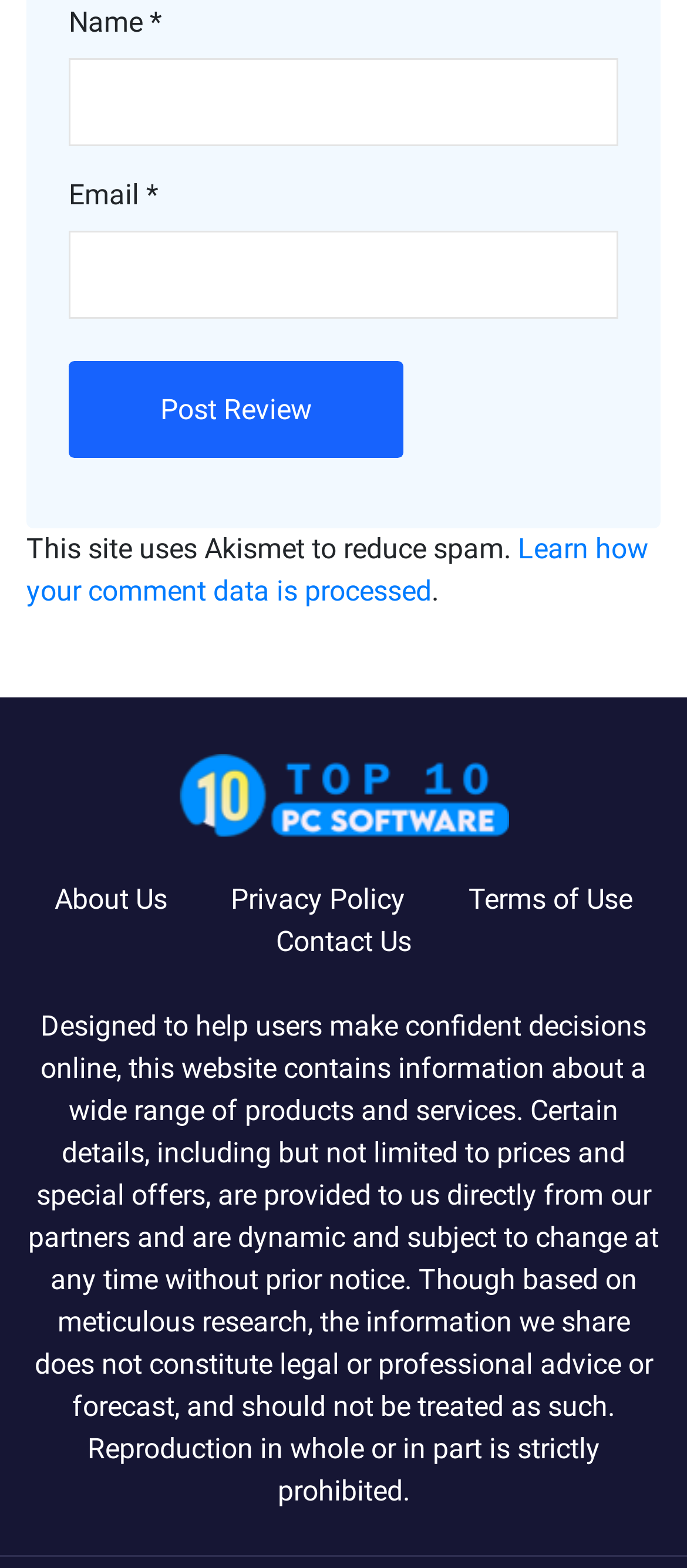Find the bounding box coordinates for the element that must be clicked to complete the instruction: "Input your email". The coordinates should be four float numbers between 0 and 1, indicated as [left, top, right, bottom].

[0.1, 0.147, 0.9, 0.203]